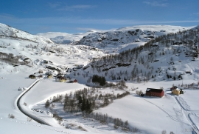What is the approximate time period when the area was in operational use?
Using the image as a reference, give a one-word or short phrase answer.

Early 1600s